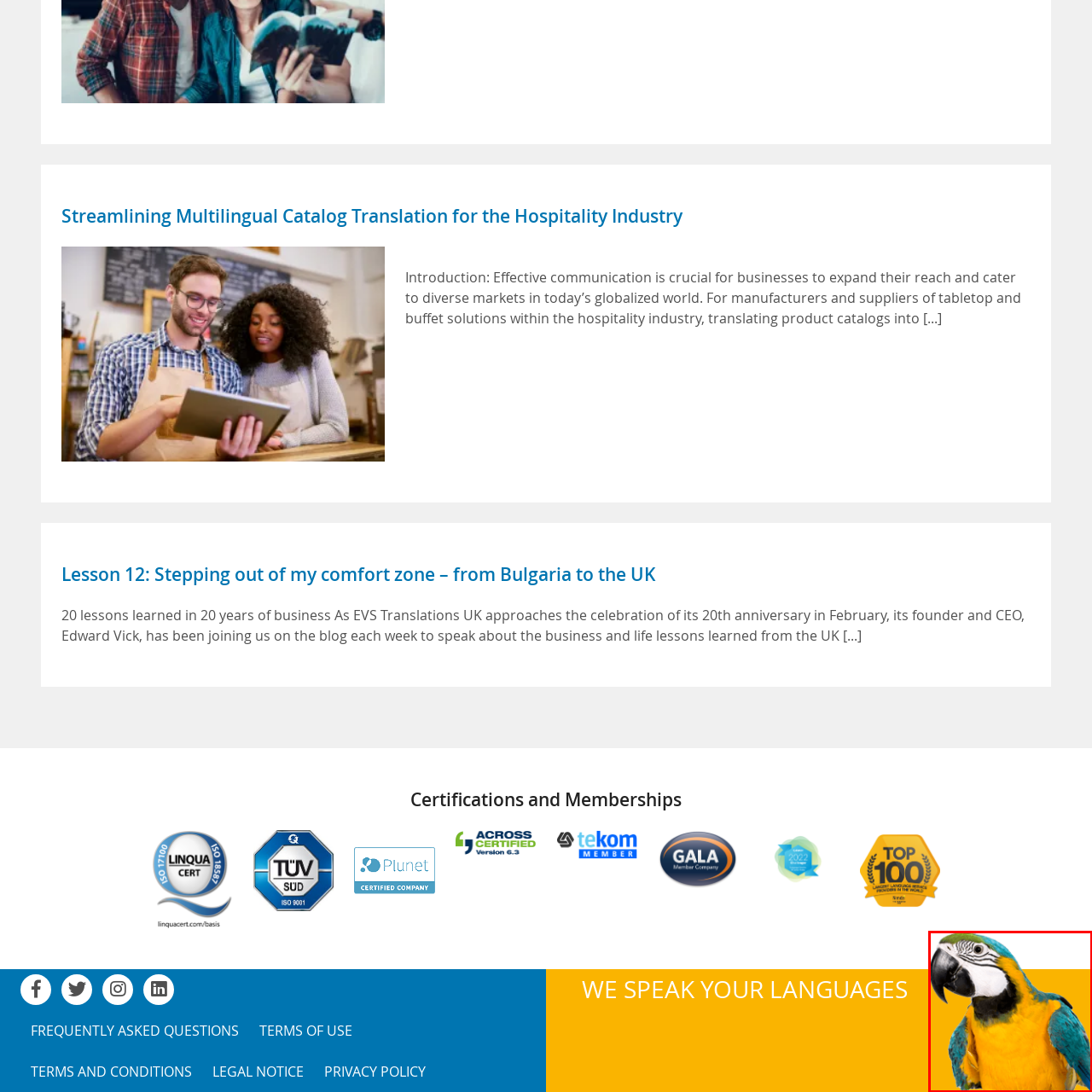Inspect the image bordered by the red bounding box and supply a comprehensive response to the upcoming question based on what you see in the image: What does the parrot symbolize in the image?

According to the caption, the parrot is a symbol of multilingual communication, representing the diversity and richness of languages in the globalized hospitality industry.